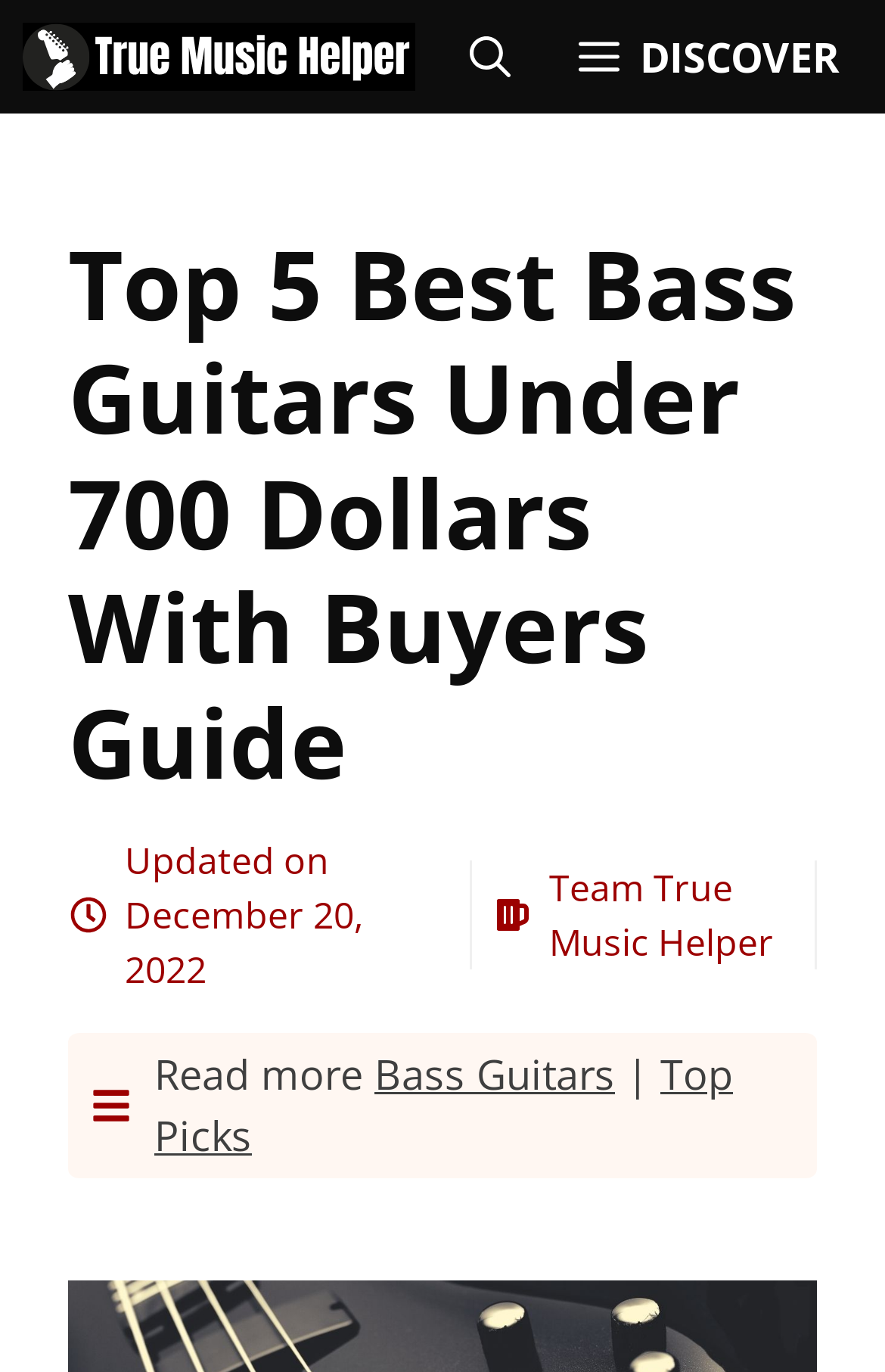What is the topic of the article?
Using the details shown in the screenshot, provide a comprehensive answer to the question.

The topic of the article can be inferred from the heading 'Top 5 Best Bass Guitars Under 700 Dollars With Buyers Guide' and the links 'Bass Guitars' and 'Top Picks' below it.